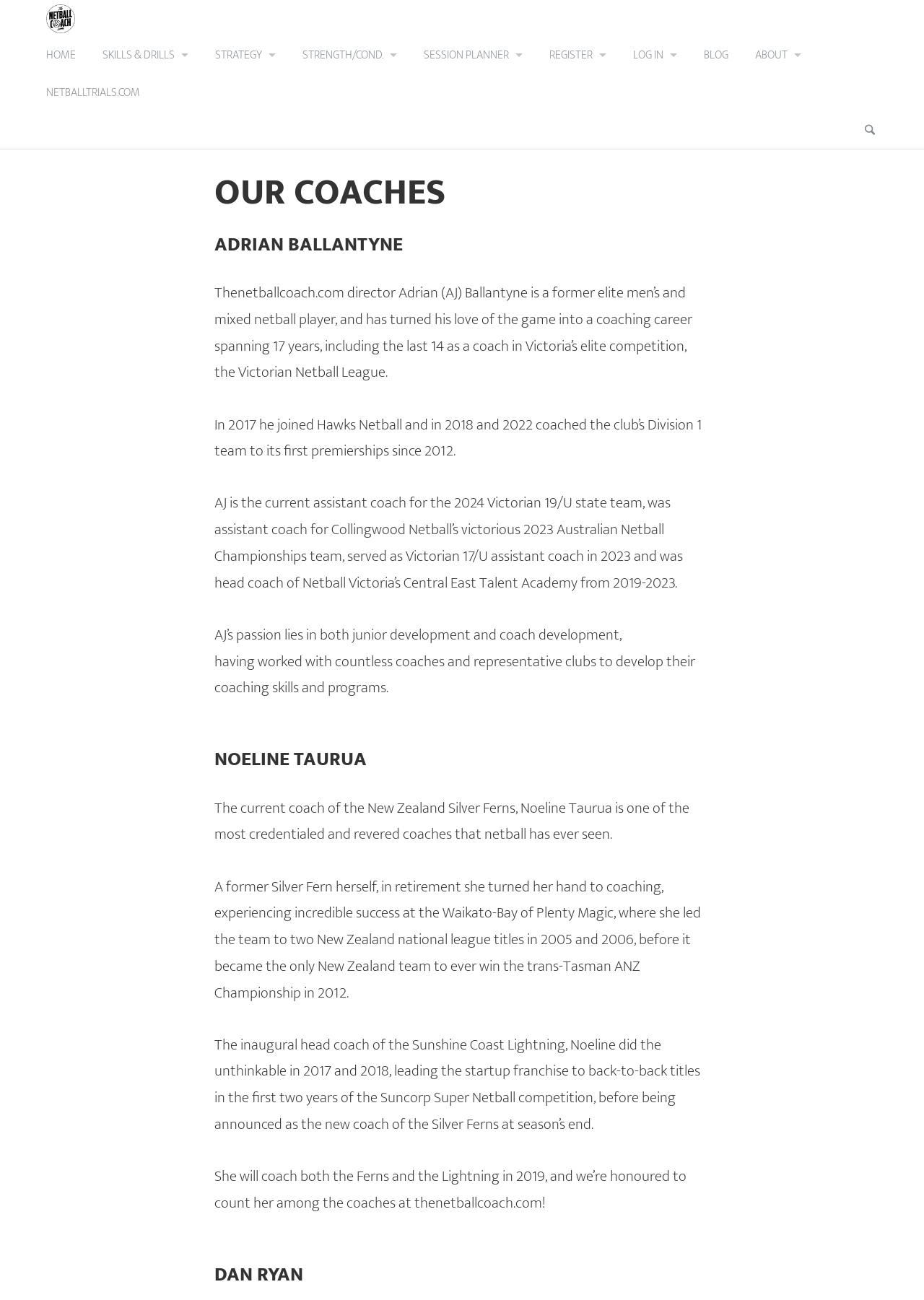Locate and provide the bounding box coordinates for the HTML element that matches this description: "LOG IN".

[0.685, 0.028, 0.733, 0.057]